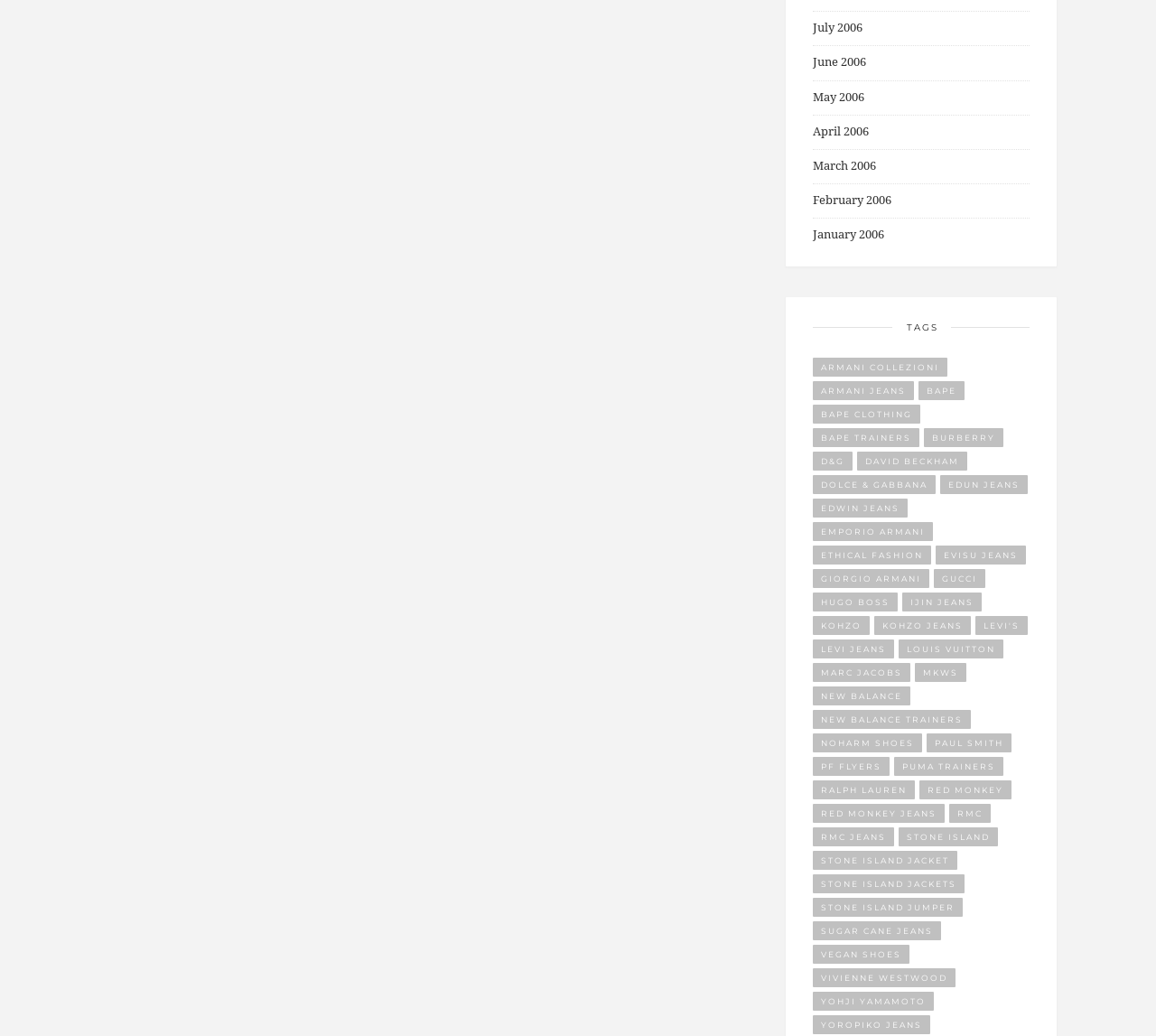Please identify the bounding box coordinates of the clickable element to fulfill the following instruction: "Click on the 'TAGS' heading". The coordinates should be four float numbers between 0 and 1, i.e., [left, top, right, bottom].

[0.703, 0.312, 0.891, 0.32]